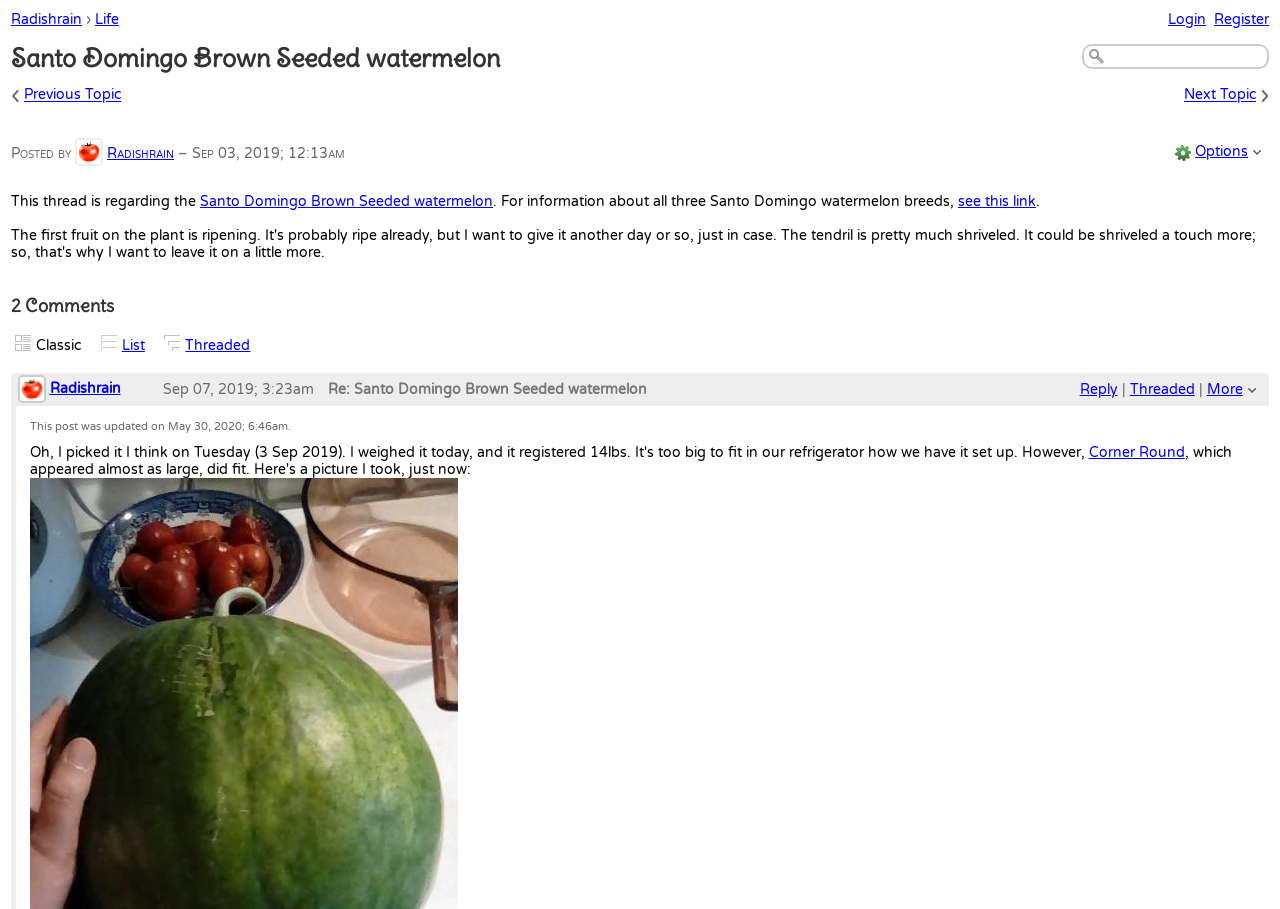Please locate the clickable area by providing the bounding box coordinates to follow this instruction: "Click on the 'Reply' link".

[0.843, 0.407, 0.873, 0.426]